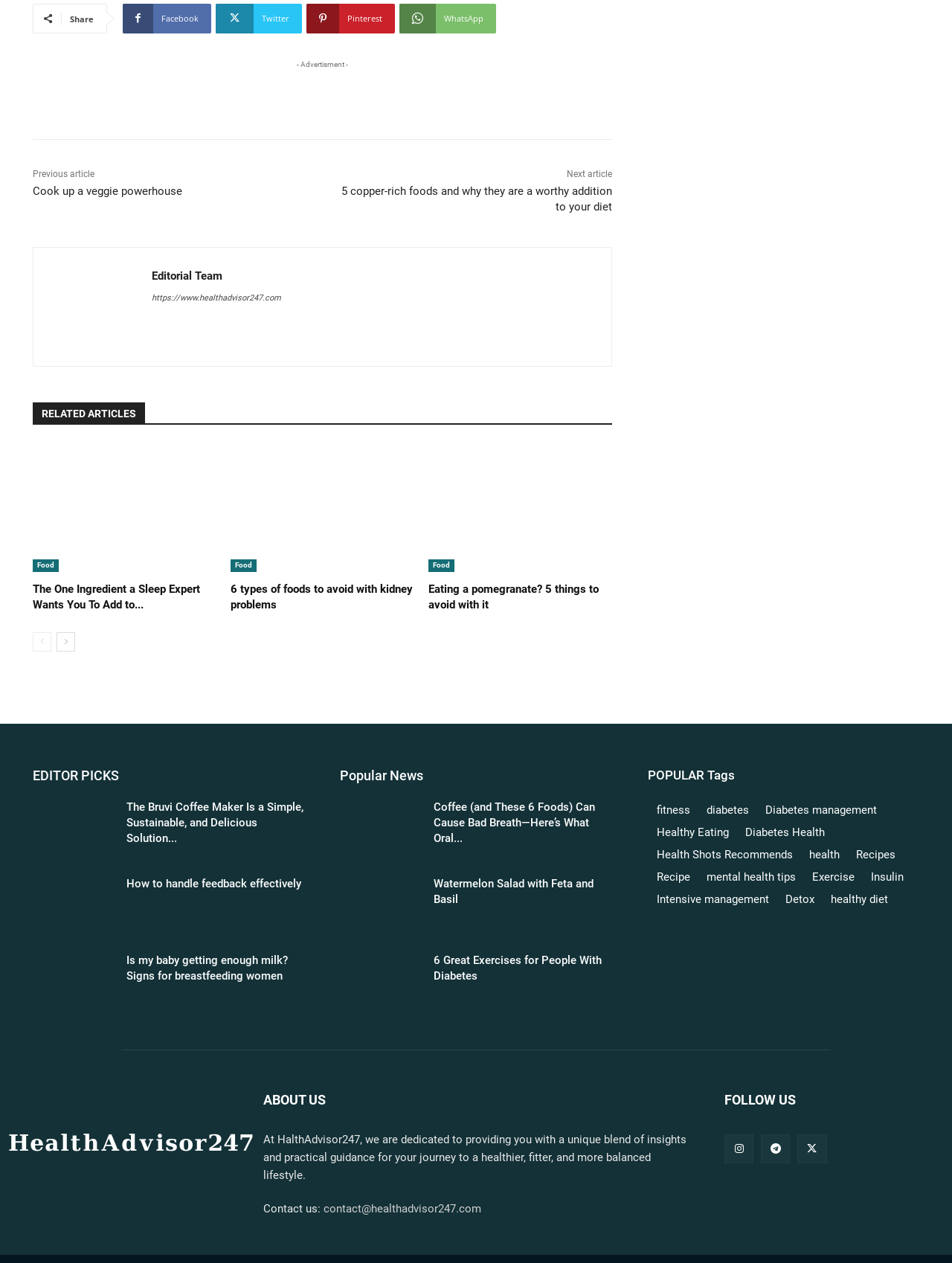What social media platforms can users follow the website on?
Look at the screenshot and respond with a single word or phrase.

Facebook, Twitter, Pinterest